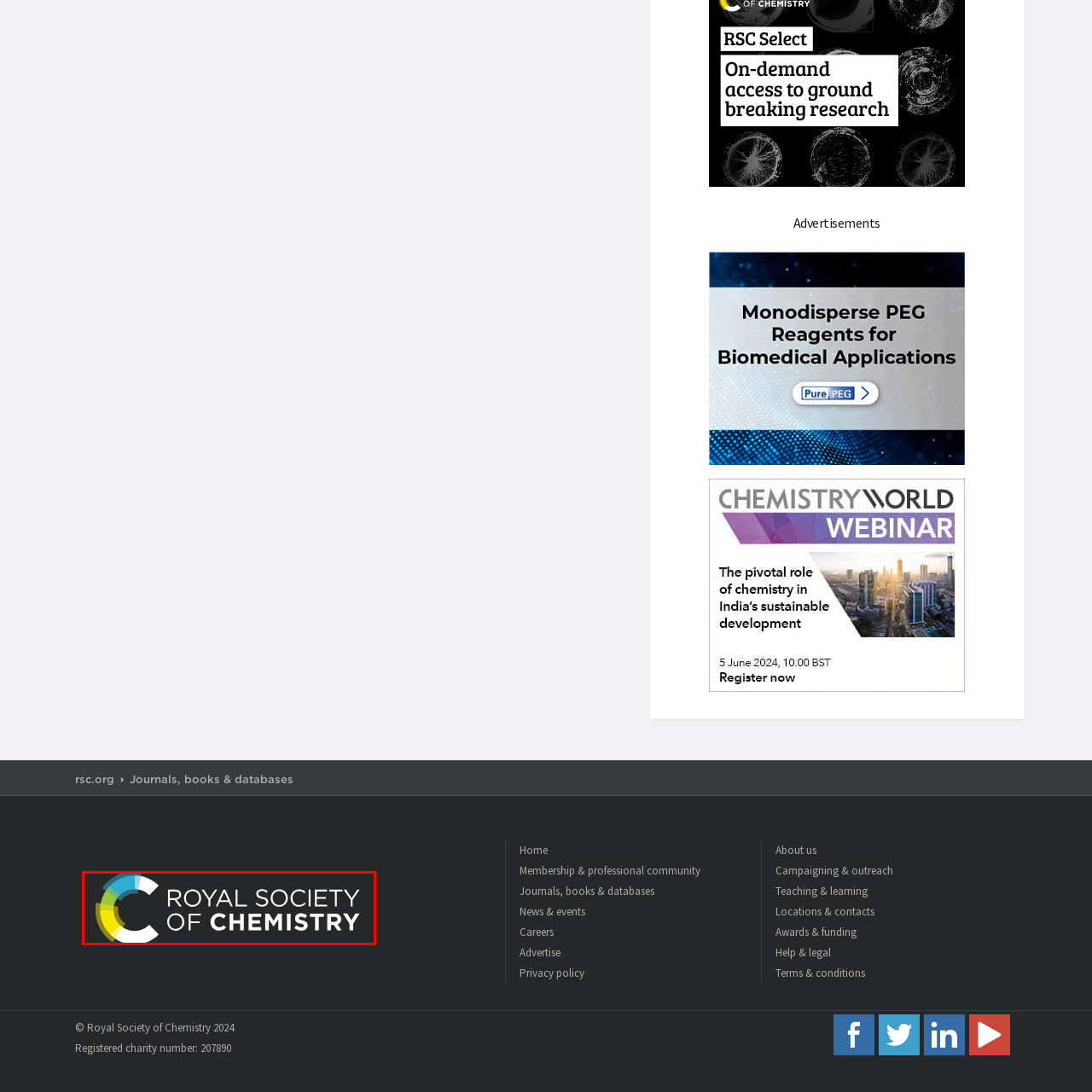Give an in-depth description of the image within the red border.

The image showcases the logo of the Royal Society of Chemistry, featuring a modern and vibrant design. The logo includes a stylized representation of a circular graphic, adorned with various colors such as blue, green, yellow, and black, conveying a sense of dynamism and scientific innovation. The text "ROYAL SOCIETY OF CHEMISTRY" is prominently displayed in bold, white lettering, indicating the organization's prestigious identity in the field of chemistry and science. This logo serves as a visual representation of the society's commitment to advancing chemical knowledge and fostering a professional community.